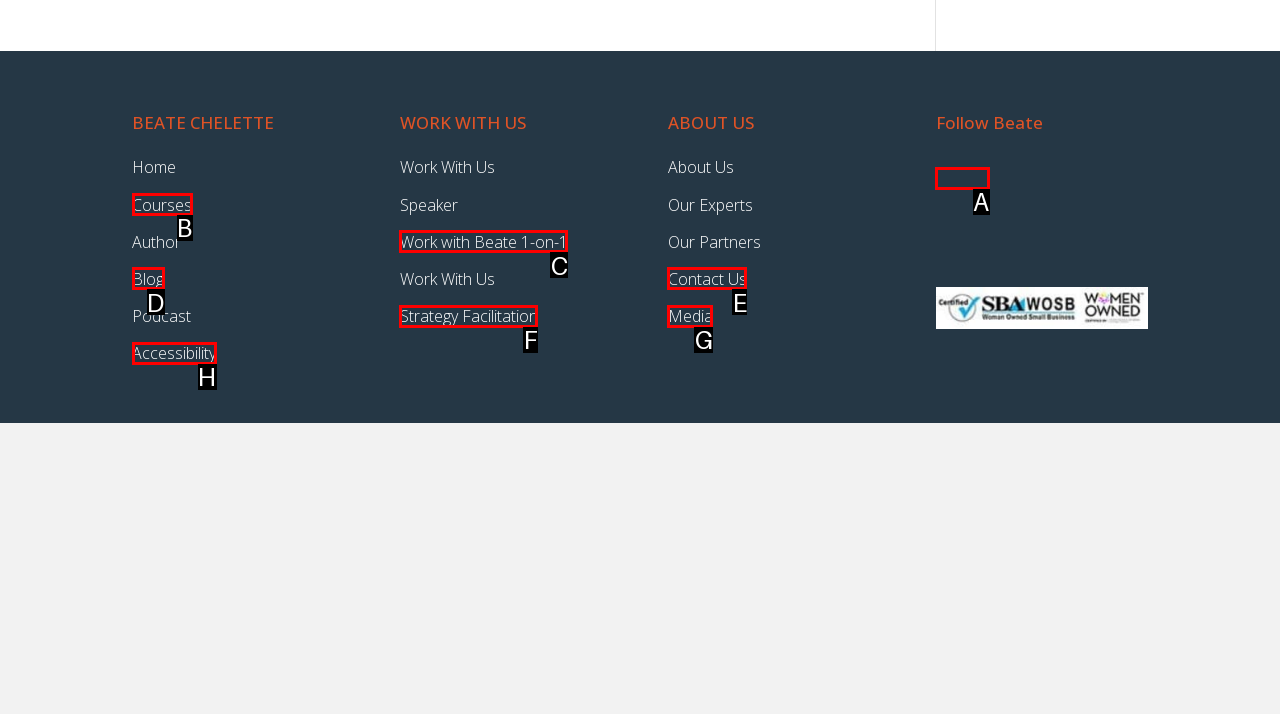Select the correct UI element to complete the task: Follow Beate on social media
Please provide the letter of the chosen option.

A